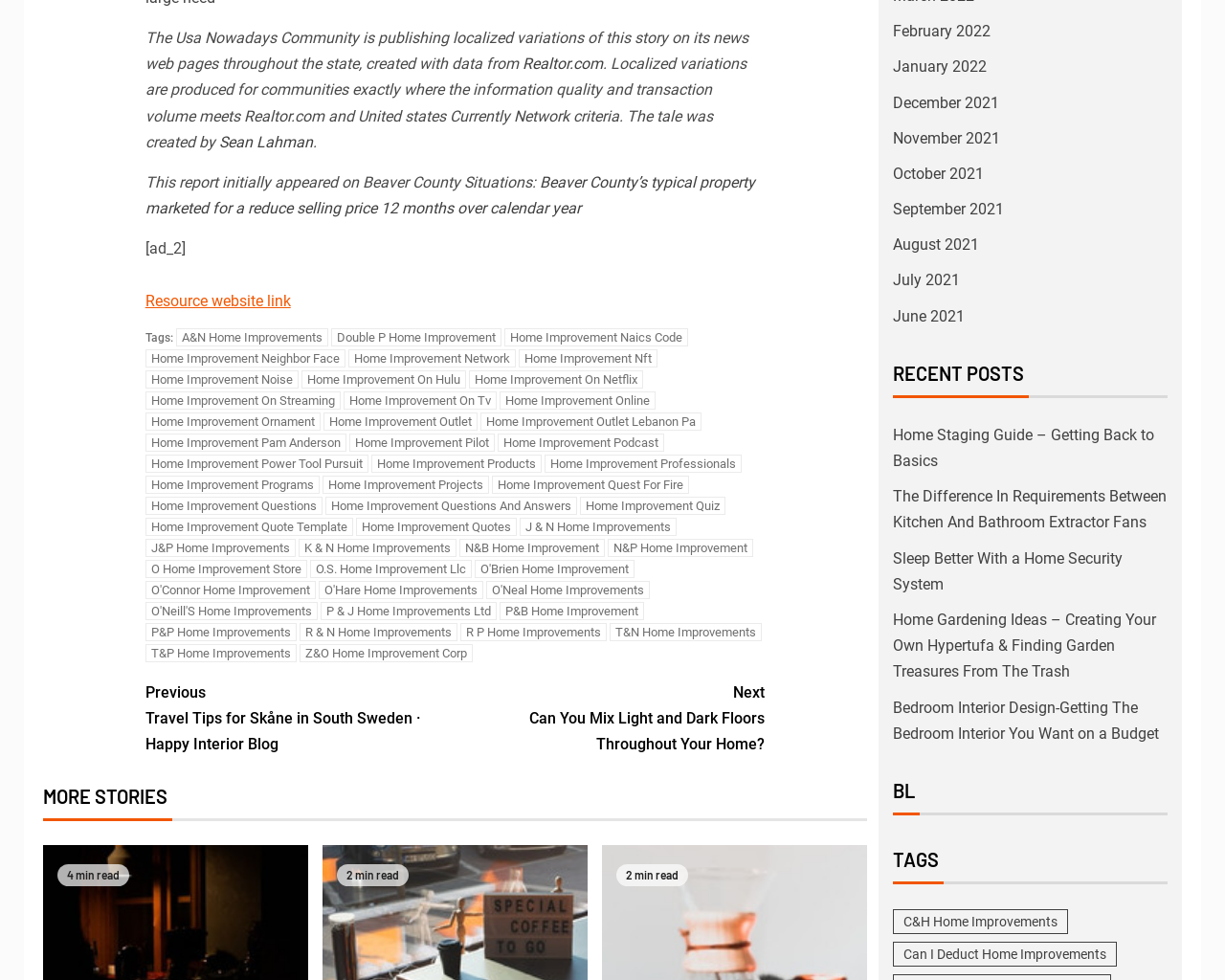What is the name of the website that published localized variations of this story?
Could you answer the question with a detailed and thorough explanation?

The answer can be found in the text 'Localized variations are produced for communities where the information quality and transaction volume meets Realtor.com and United States Today Network criteria.' which indicates that Realtor.com is the website that published localized variations of this story.